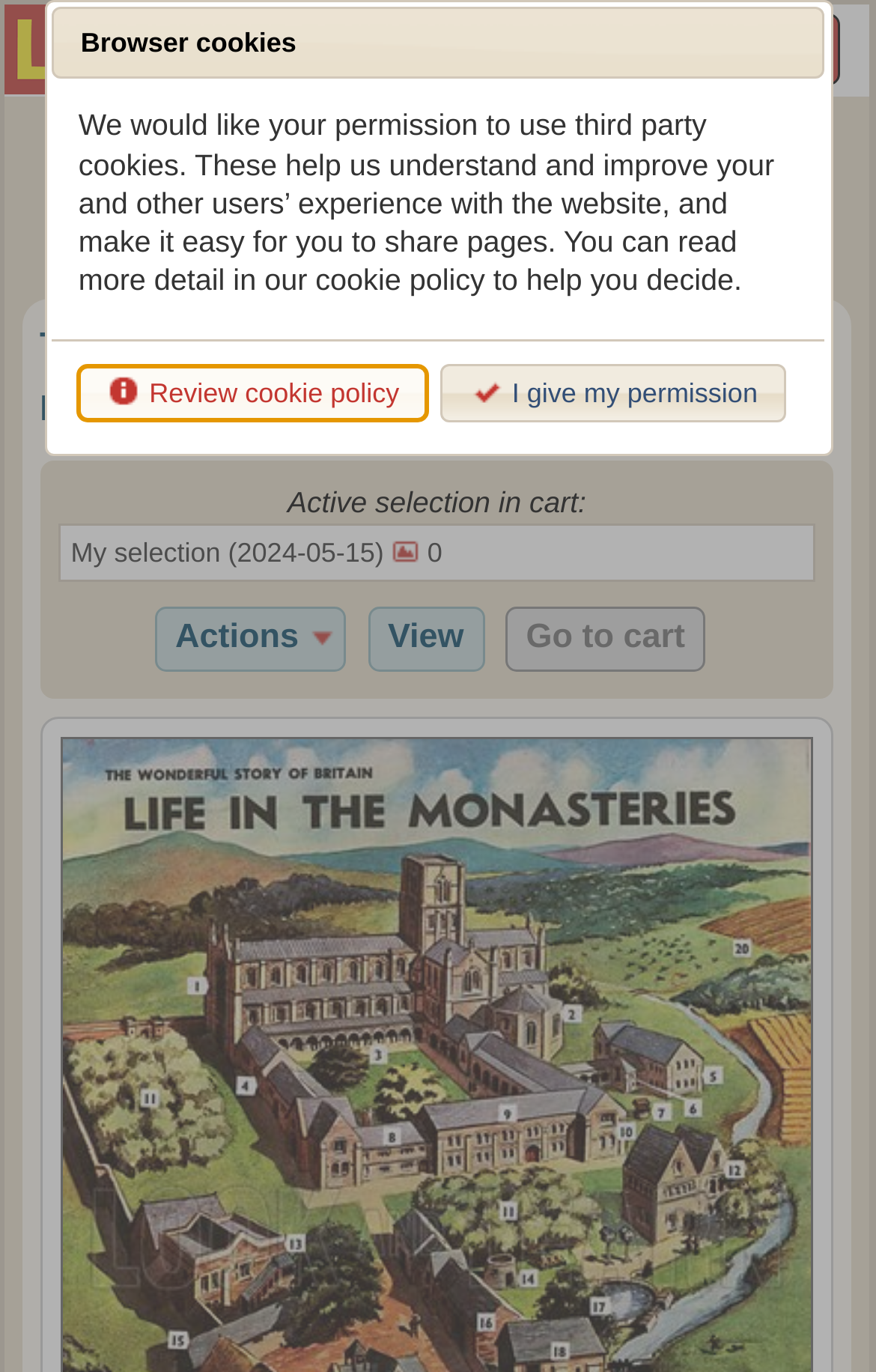Highlight the bounding box coordinates of the region I should click on to meet the following instruction: "View the image details".

[0.42, 0.441, 0.553, 0.489]